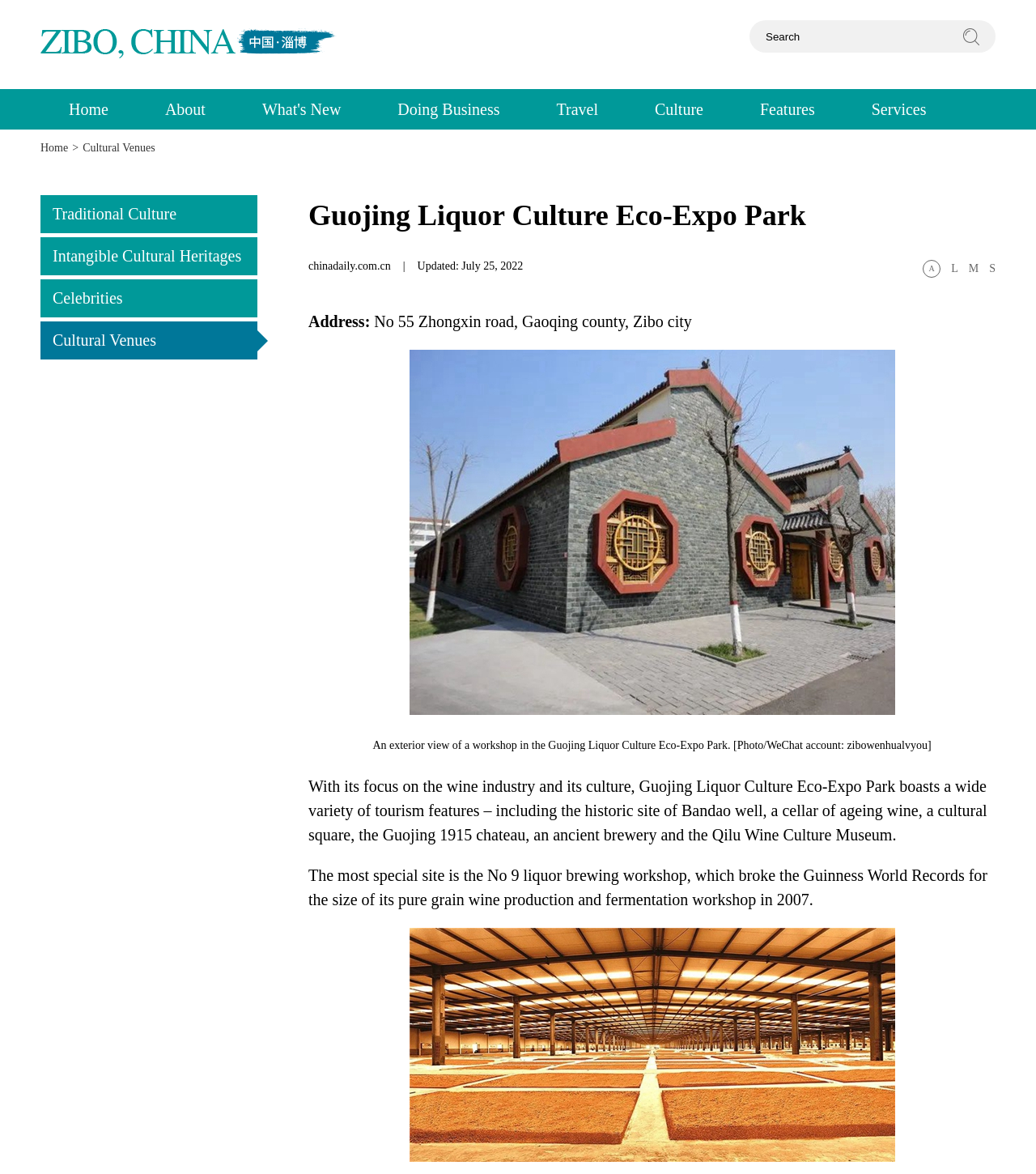Using the given description, provide the bounding box coordinates formatted as (top-left x, top-left y, bottom-right x, bottom-right y), with all values being floating point numbers between 0 and 1. Description: Intangible Cultural Heritages

[0.039, 0.202, 0.248, 0.234]